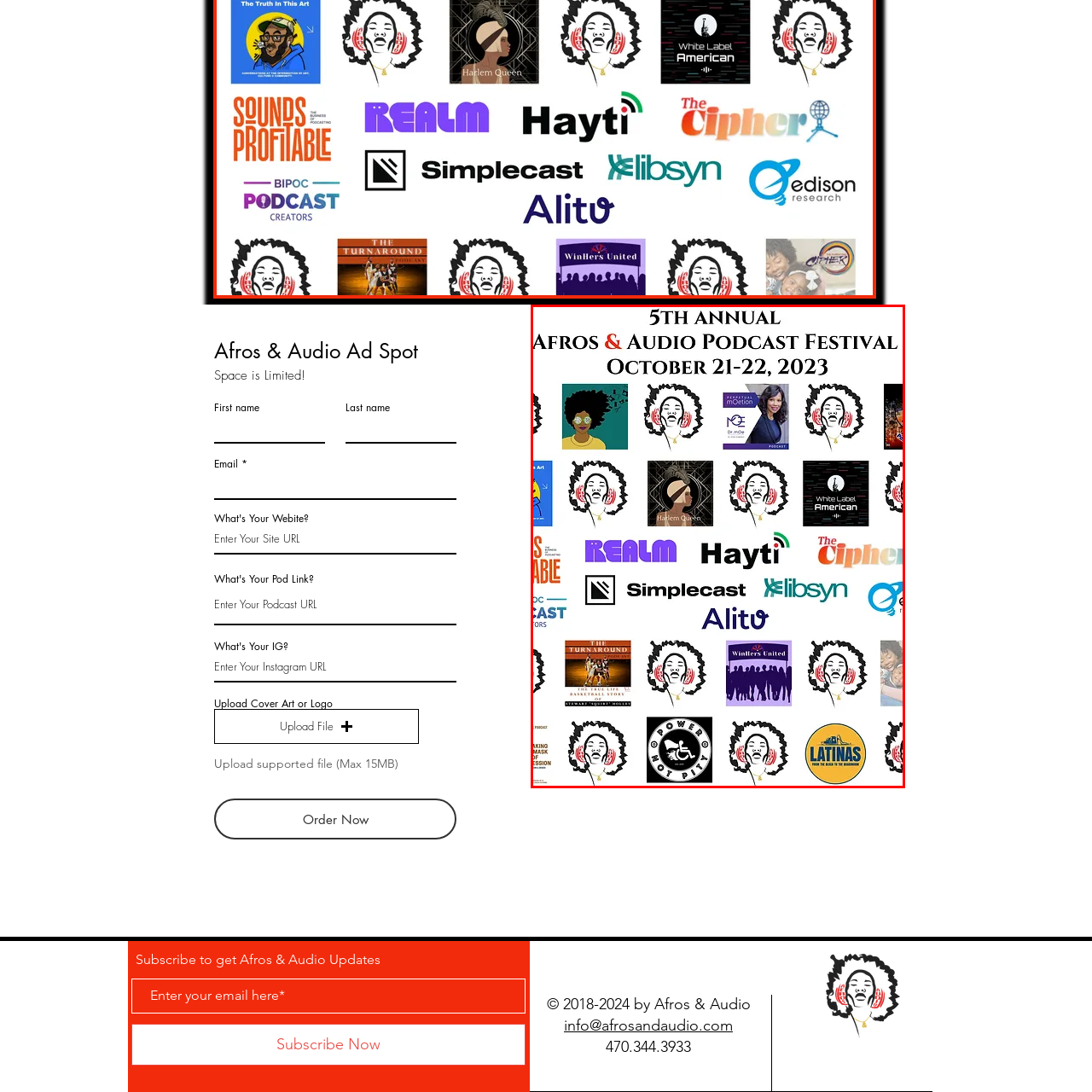Examine the image within the red border and provide a concise answer: What is the theme of the festival?

Celebrating Black voices in audio storytelling